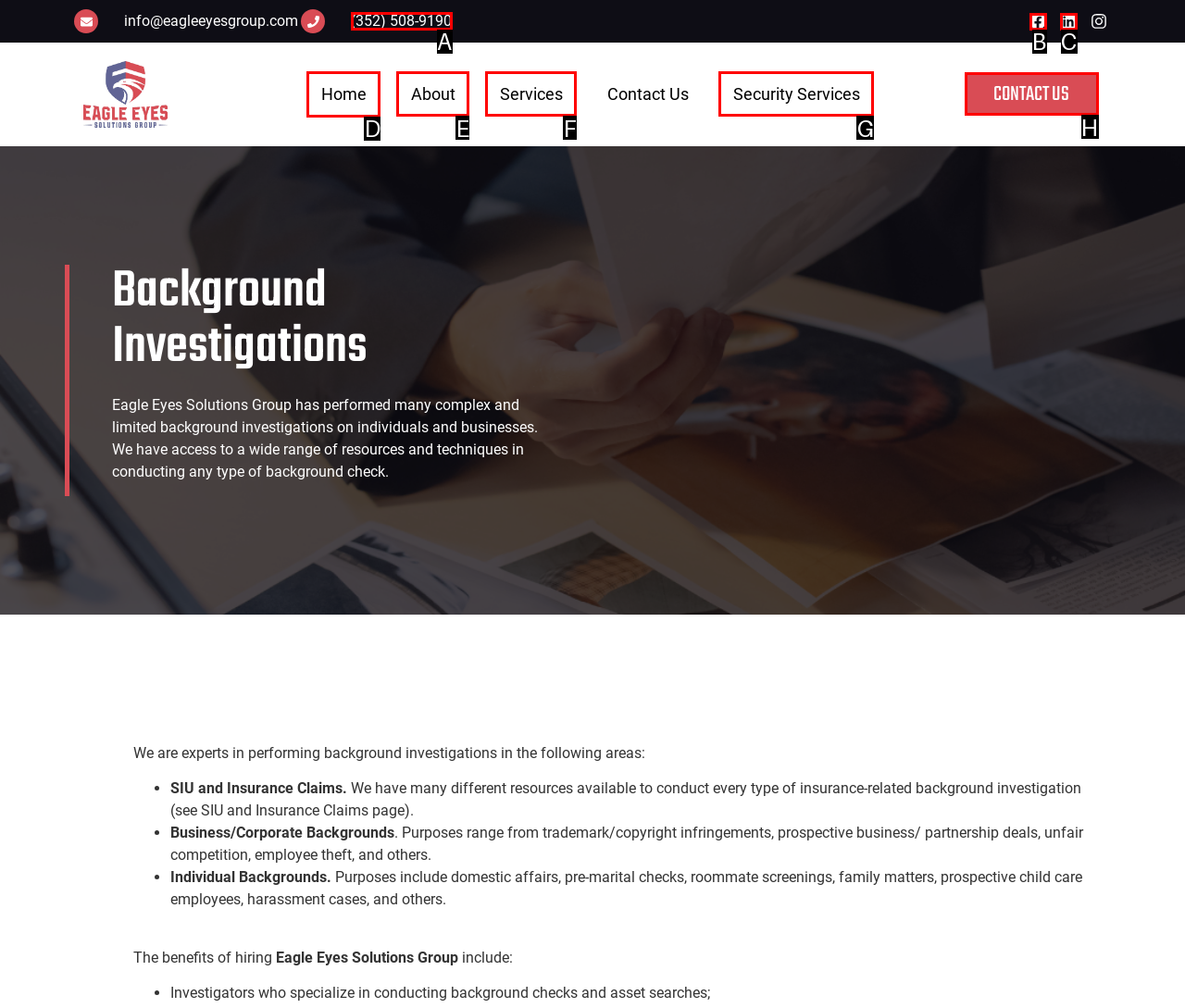Choose the HTML element that should be clicked to accomplish the task: Go to Home page. Answer with the letter of the chosen option.

D